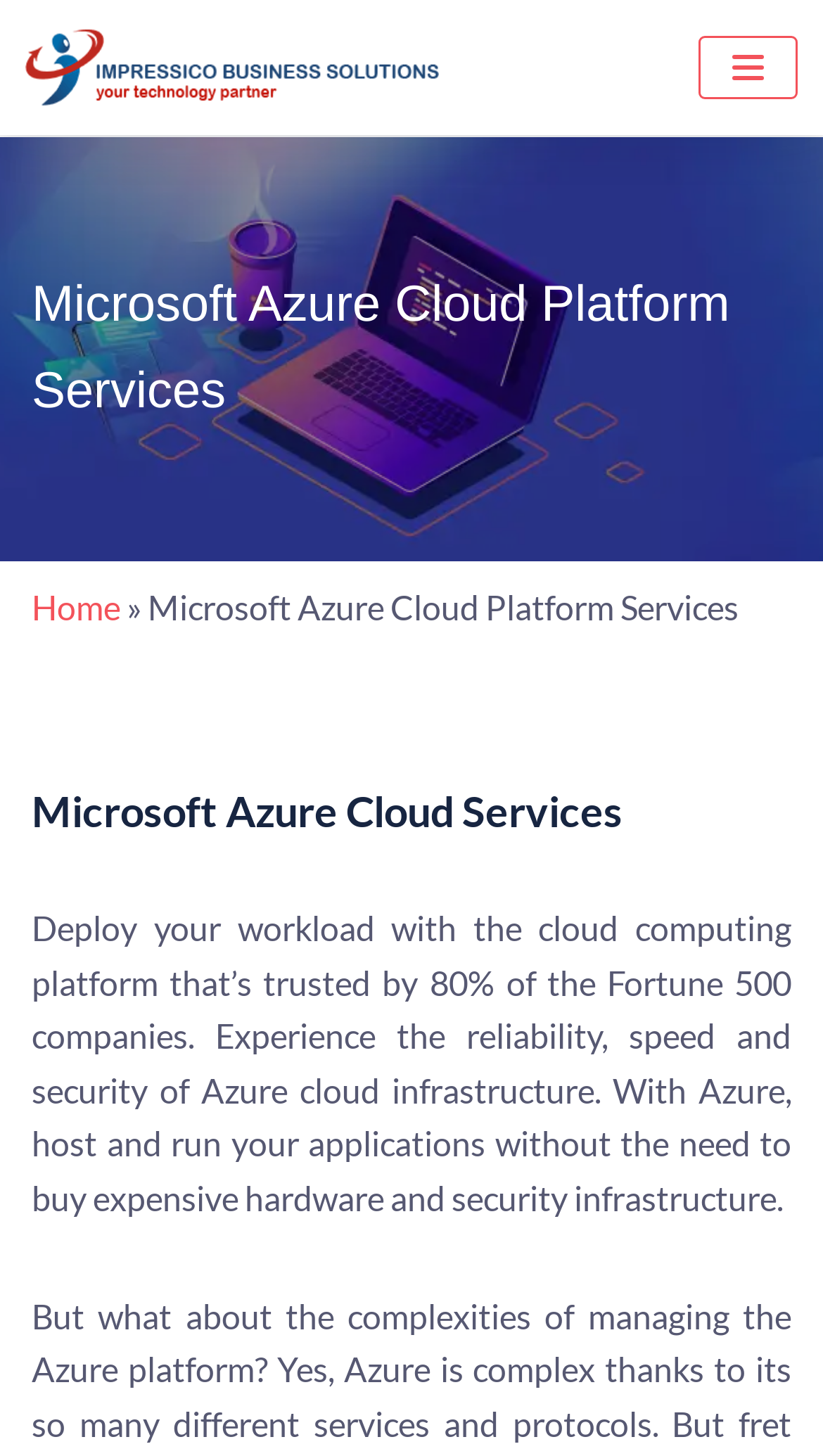Summarize the contents and layout of the webpage in detail.

The webpage is about Microsoft Azure Cloud Services, a cloud platform that enables integration of applications and data for better transparency, insights, and innovation. 

At the top left corner, there is a link to "Skip to content". Next to it, on the top left, is a link to "Impressico Business Solutions" accompanied by an image with the same name. 

On the top right corner, there is a button to open the navigation menu. 

Below the navigation button, there is a heading that reads "Microsoft Azure Cloud Platform Services". Underneath this heading, there are links to navigate to different sections, starting with "Home" on the left, followed by a right arrow symbol. 

Further down, there is another heading that reads "Microsoft Azure Cloud Services". Below this heading, there is a paragraph of text that describes the benefits of using Azure cloud infrastructure, including reliability, speed, and security.